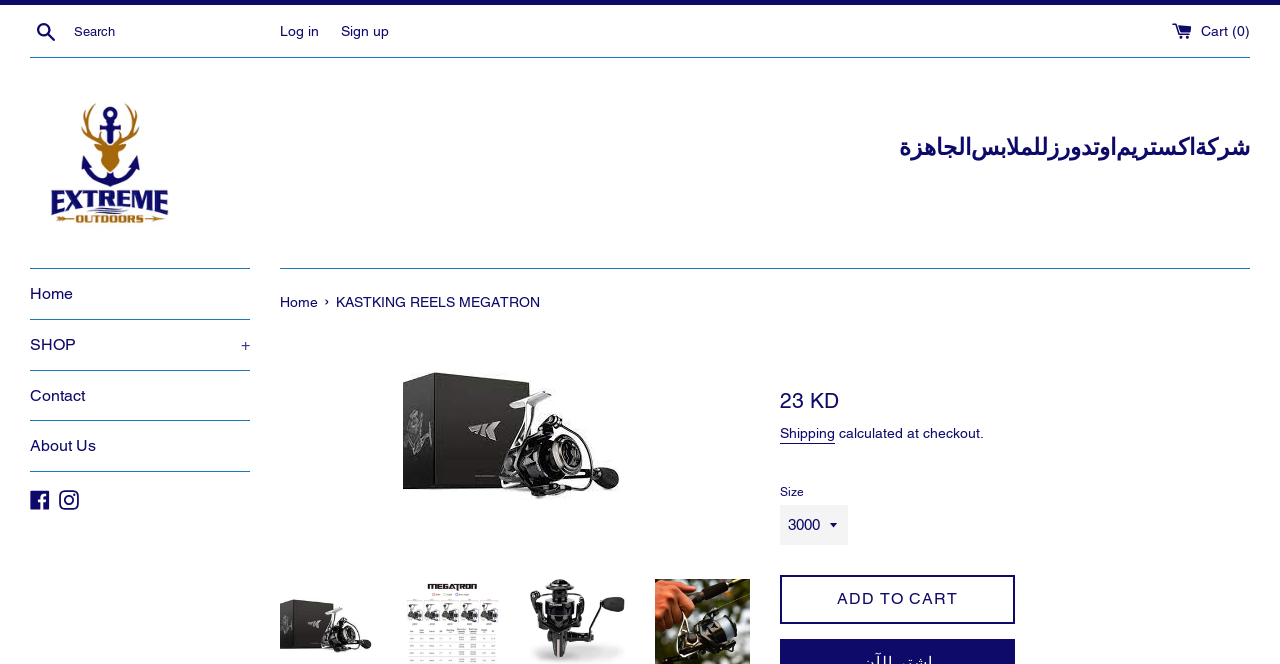Specify the bounding box coordinates of the area to click in order to execute this command: 'Log in to your account'. The coordinates should consist of four float numbers ranging from 0 to 1, and should be formatted as [left, top, right, bottom].

[0.219, 0.034, 0.249, 0.058]